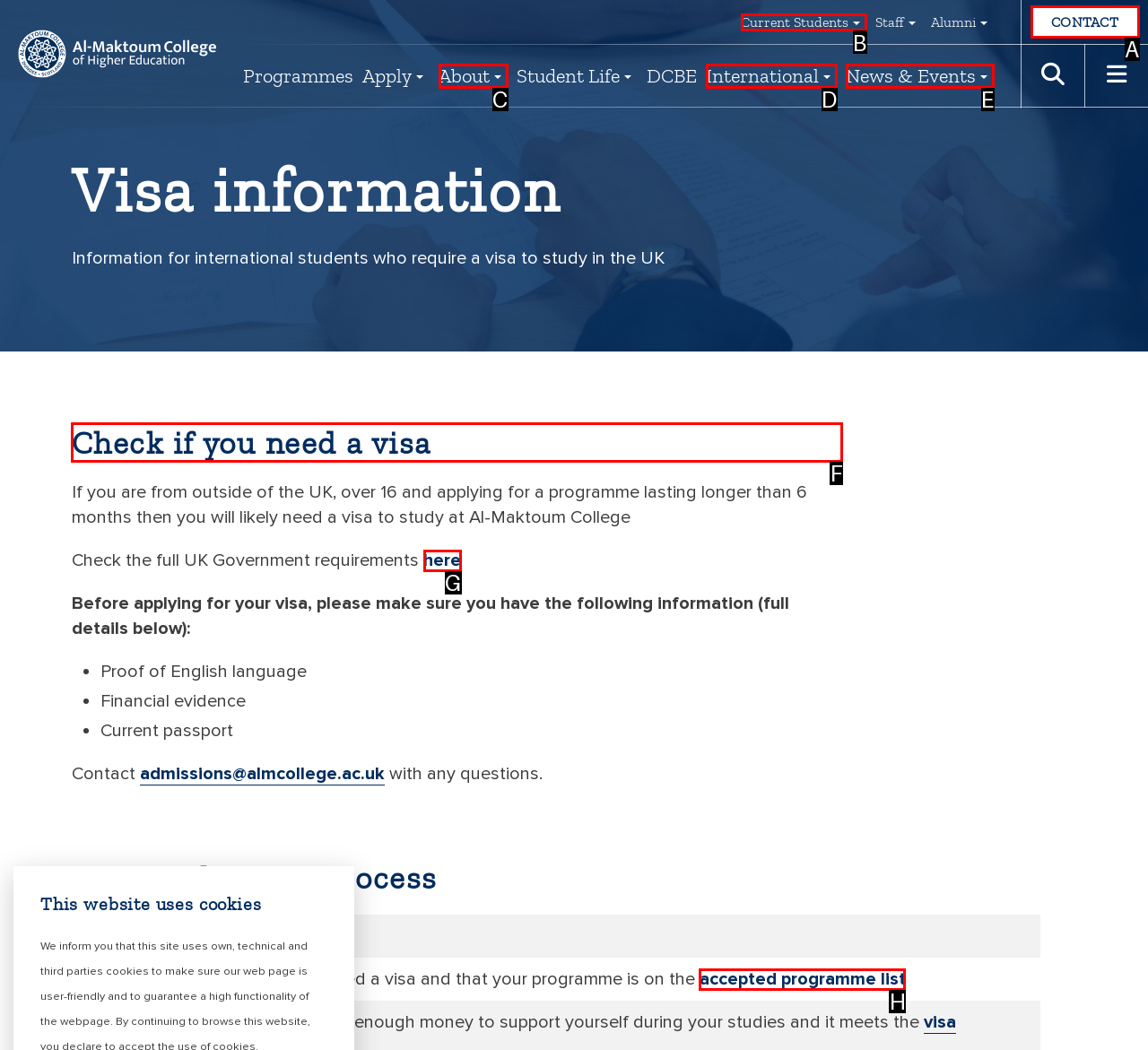Select the HTML element that needs to be clicked to carry out the task: Check if you need a visa
Provide the letter of the correct option.

F